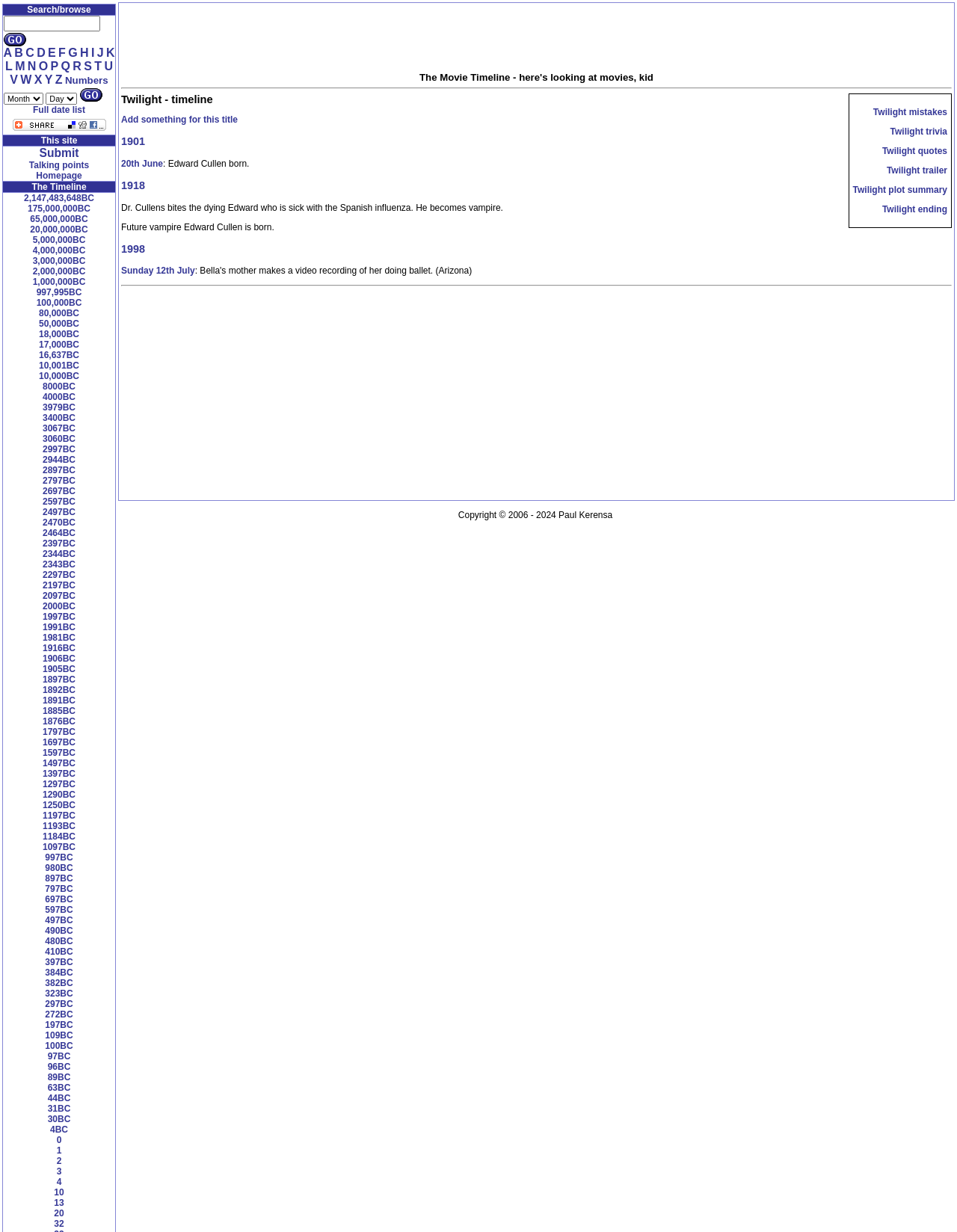Given the element description, predict the bounding box coordinates in the format (top-left x, top-left y, bottom-right x, bottom-right y), using floating point numbers between 0 and 1: The Timeline

[0.003, 0.147, 0.12, 0.157]